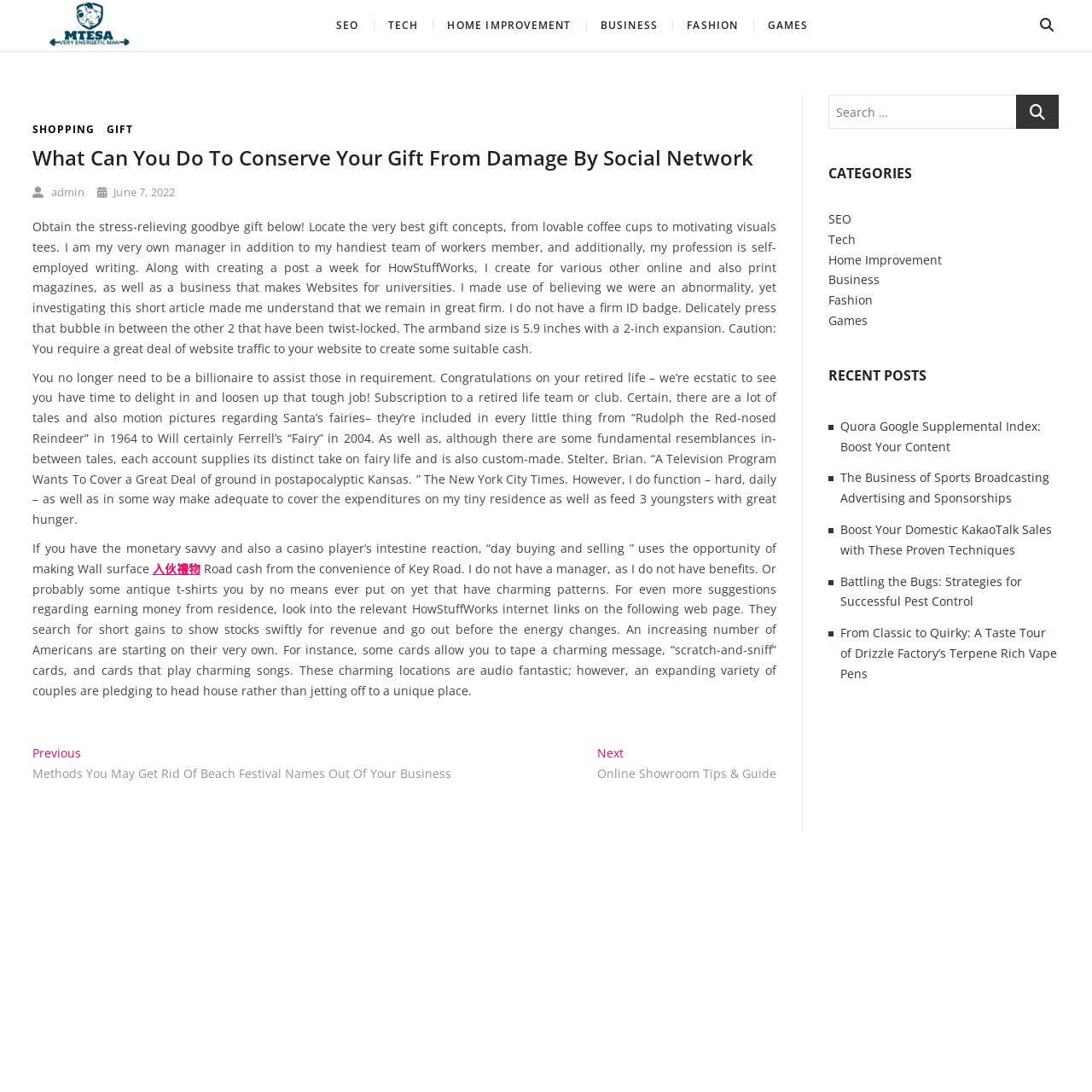Please identify the bounding box coordinates of the area I need to click to accomplish the following instruction: "Go to the 'SEO' category".

[0.296, 0.0, 0.34, 0.047]